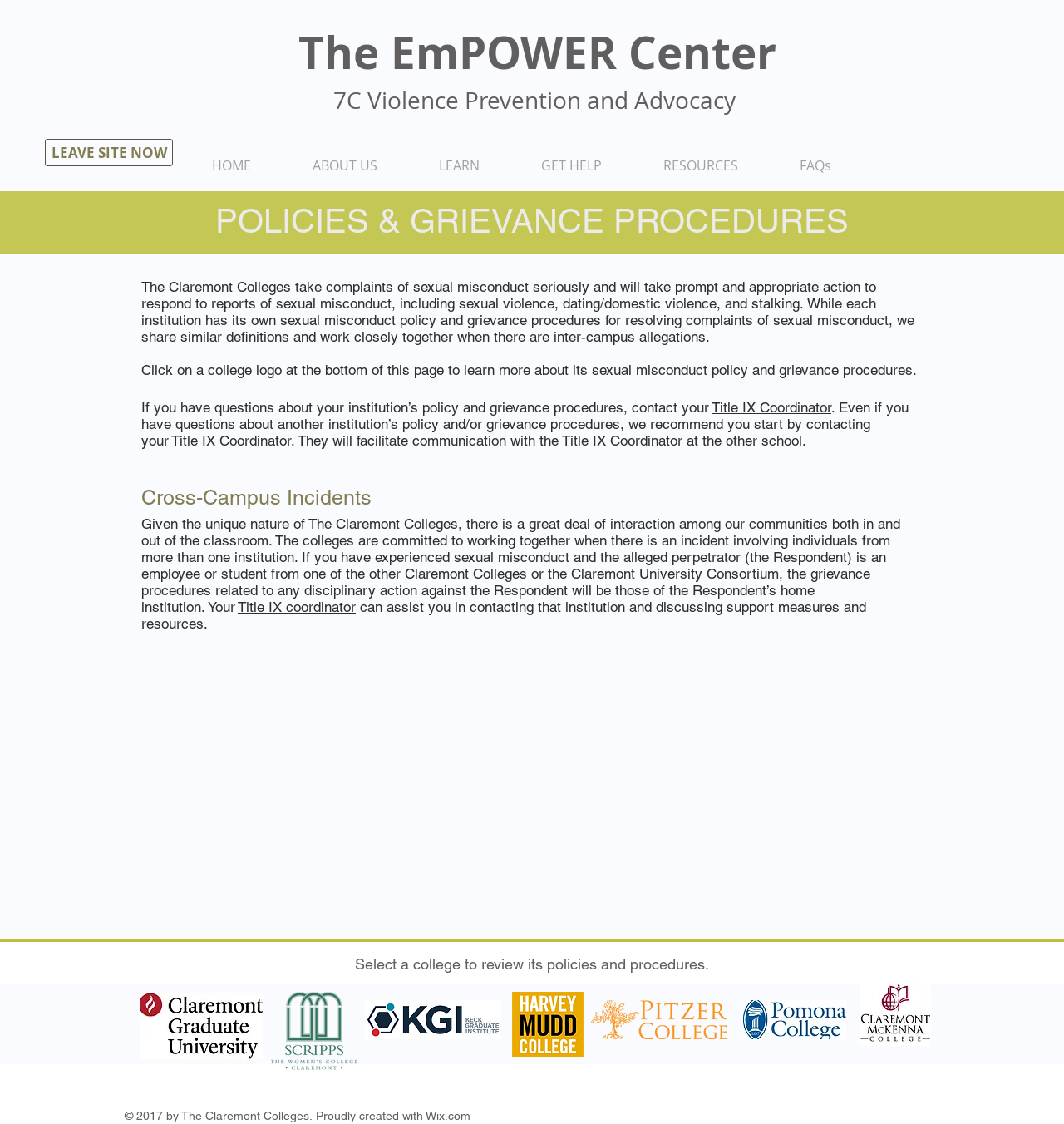Can you specify the bounding box coordinates of the area that needs to be clicked to fulfill the following instruction: "Go to HOME"?

[0.17, 0.138, 0.265, 0.157]